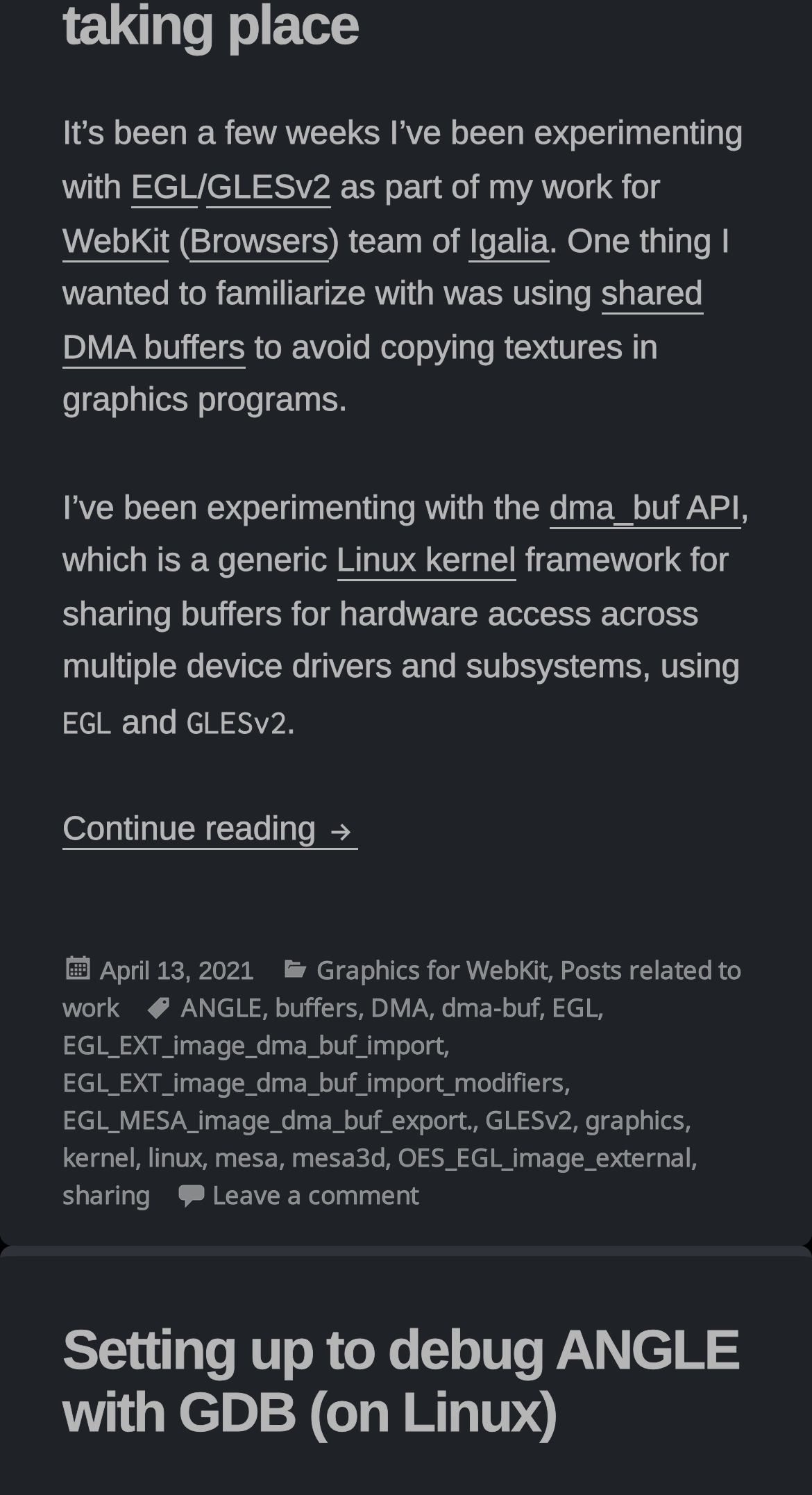Locate the bounding box coordinates of the area to click to fulfill this instruction: "Click the link to read more about using EGL and the dma_buf kernel framework". The bounding box should be presented as four float numbers between 0 and 1, in the order [left, top, right, bottom].

[0.077, 0.544, 0.442, 0.569]